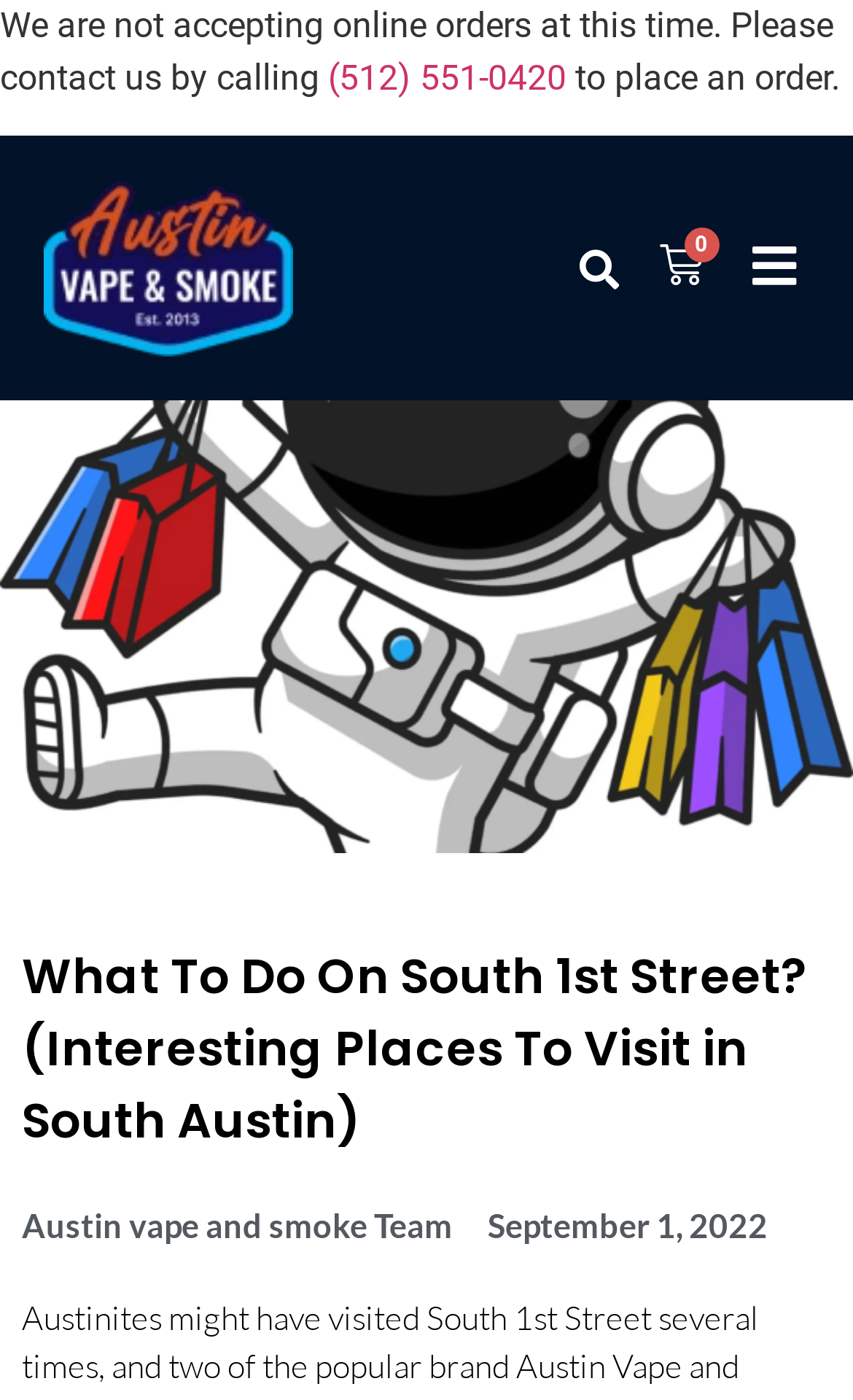Please locate the bounding box coordinates of the element's region that needs to be clicked to follow the instruction: "Get help on Debian". The bounding box coordinates should be provided as four float numbers between 0 and 1, i.e., [left, top, right, bottom].

None